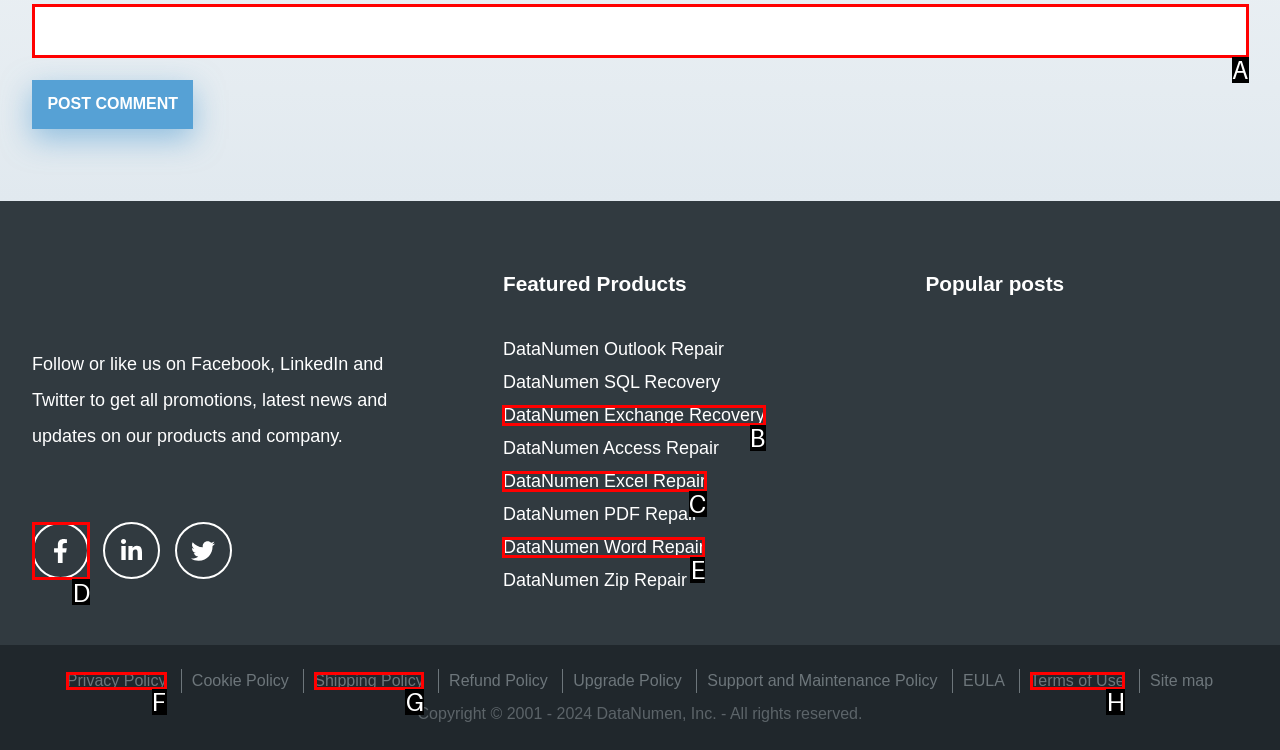Given the instruction: Follow on Facebook, which HTML element should you click on?
Answer with the letter that corresponds to the correct option from the choices available.

D